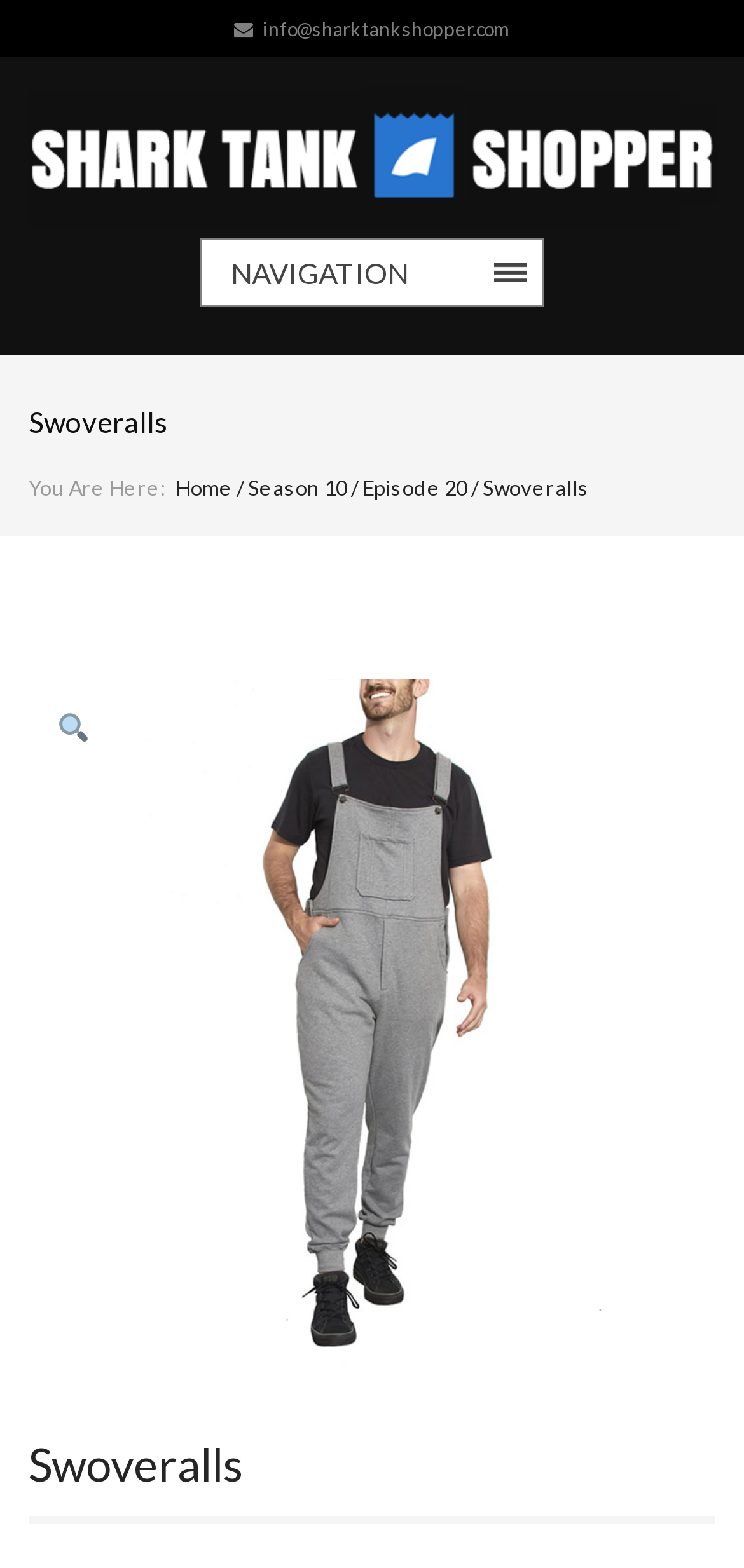Please identify the bounding box coordinates of the area I need to click to accomplish the following instruction: "go to home page".

[0.236, 0.303, 0.313, 0.319]